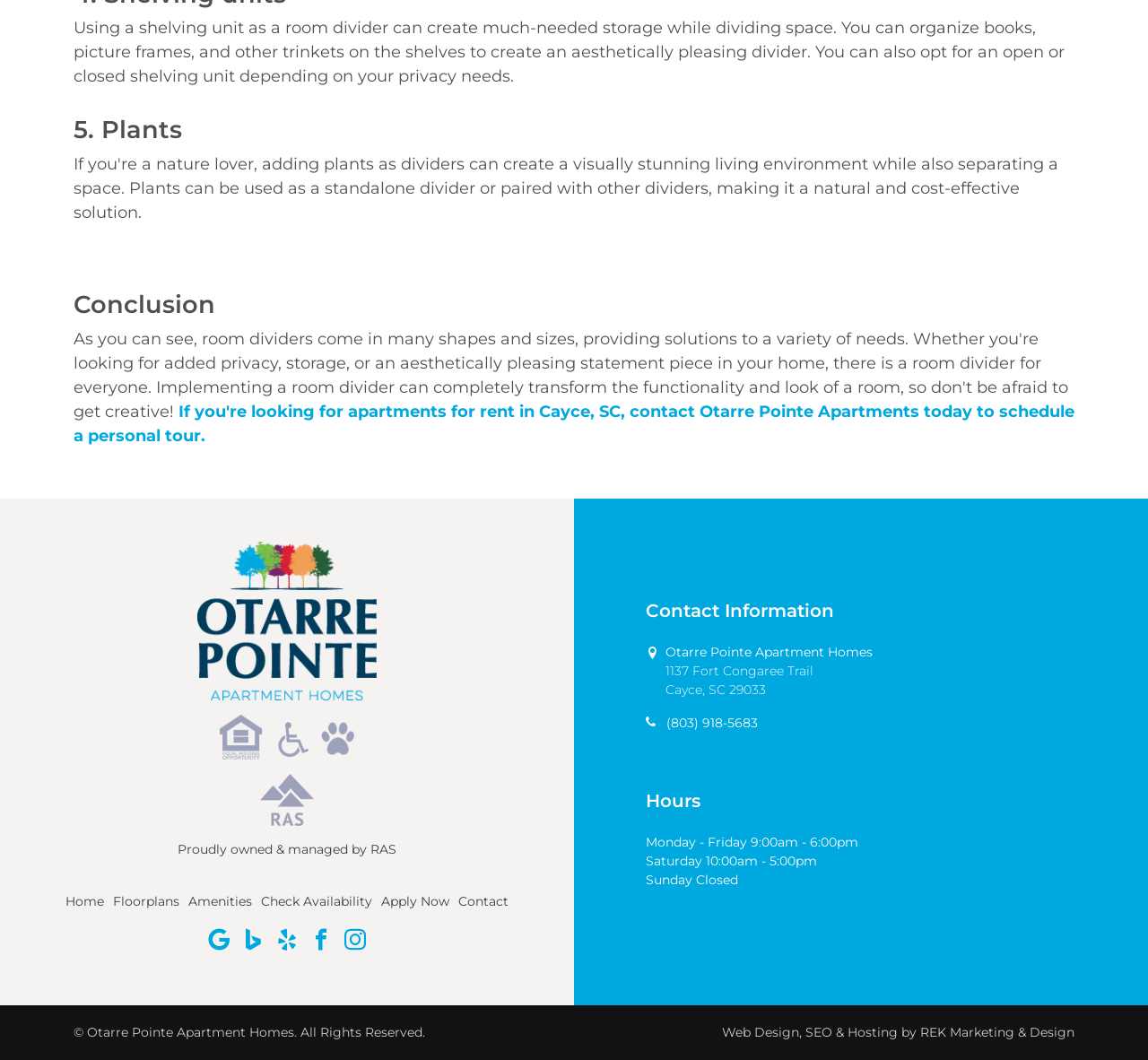Based on the element description Amenities, identify the bounding box coordinates for the UI element. The coordinates should be in the format (top-left x, top-left y, bottom-right x, bottom-right y) and within the 0 to 1 range.

[0.16, 0.844, 0.223, 0.856]